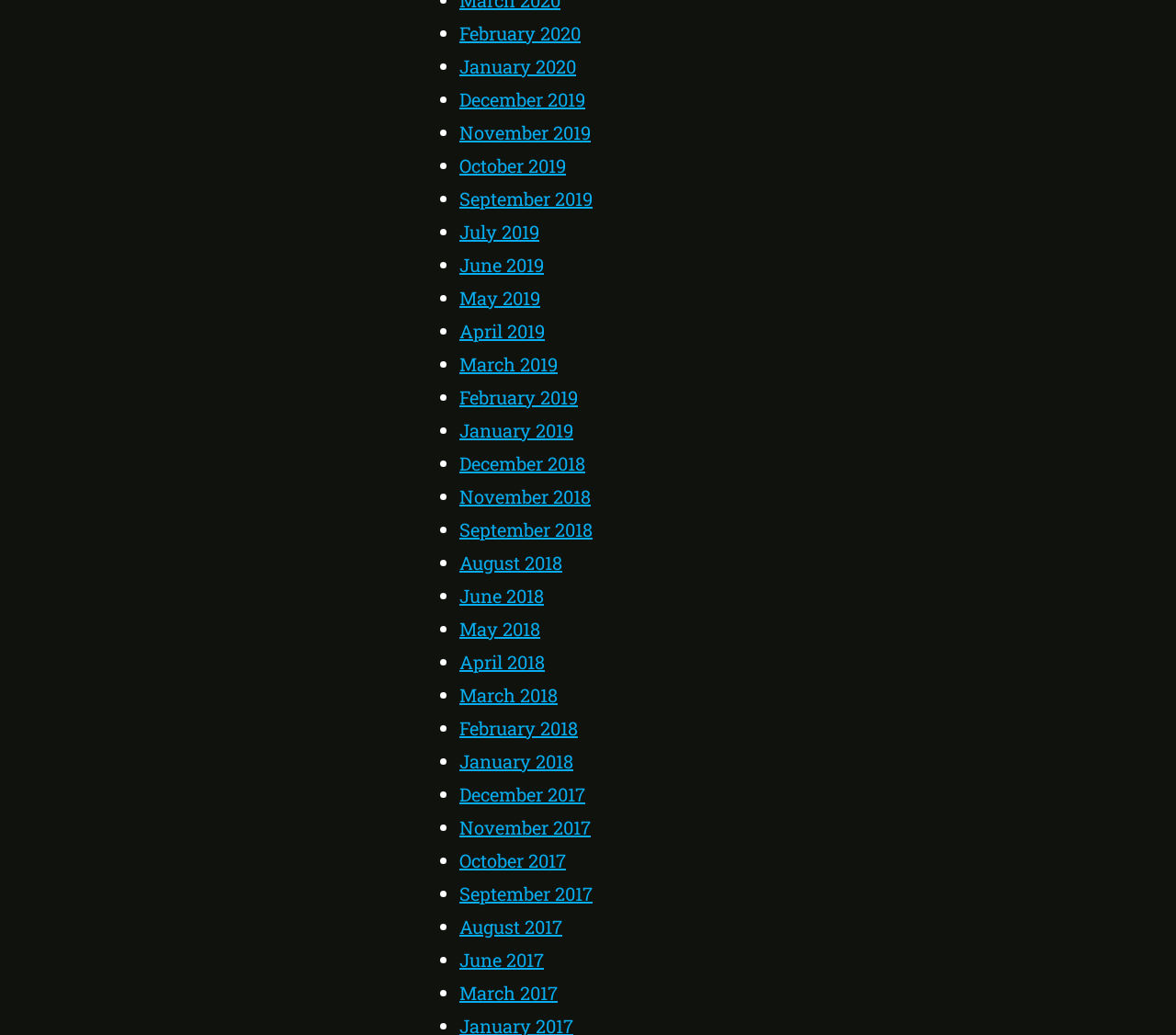Please analyze the image and give a detailed answer to the question:
What is the latest month listed?

I looked at the list of links and found the latest month listed, which is February 2020. This is indicated by the link text 'February 2020'.